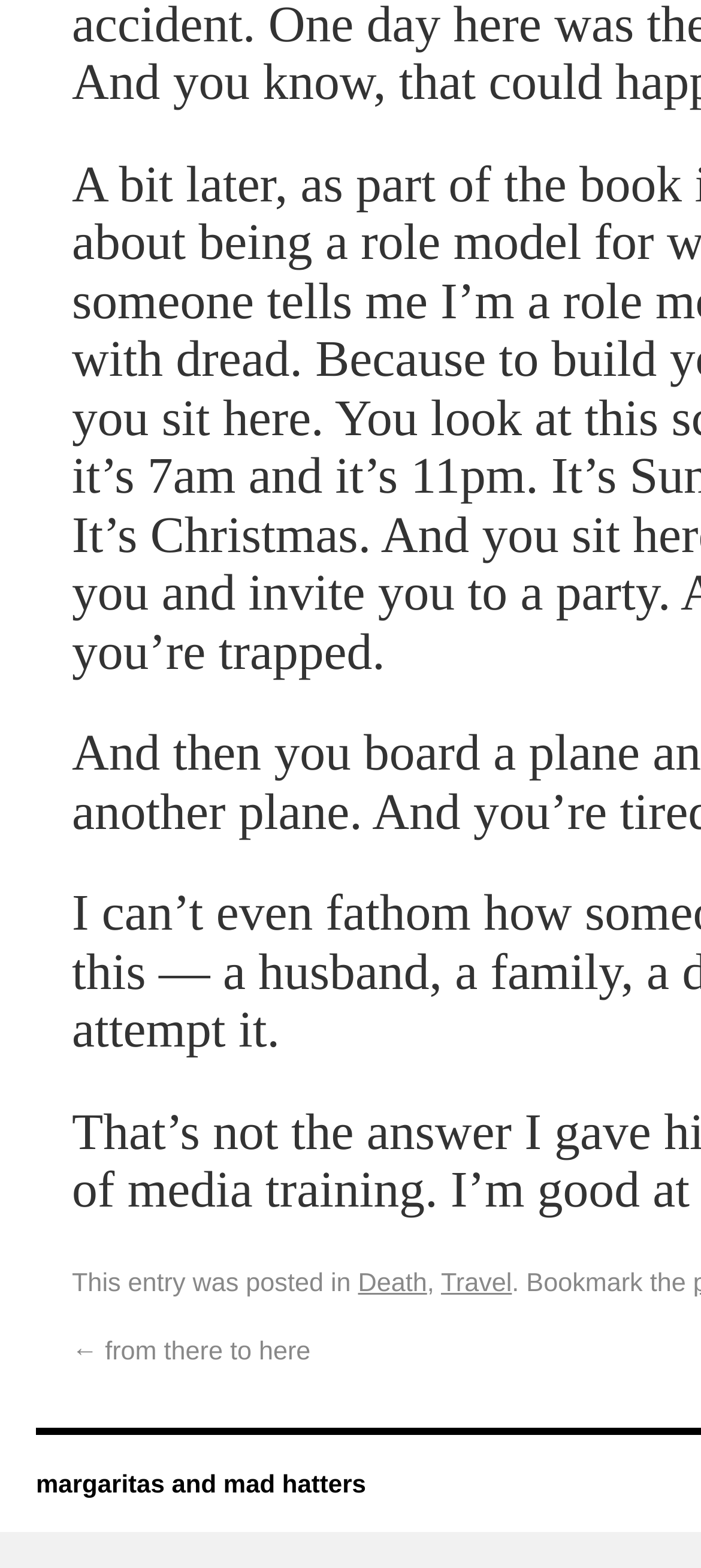Find the bounding box of the UI element described as: "alt="Whetstone Brook Genealogy"". The bounding box coordinates should be given as four float values between 0 and 1, i.e., [left, top, right, bottom].

None